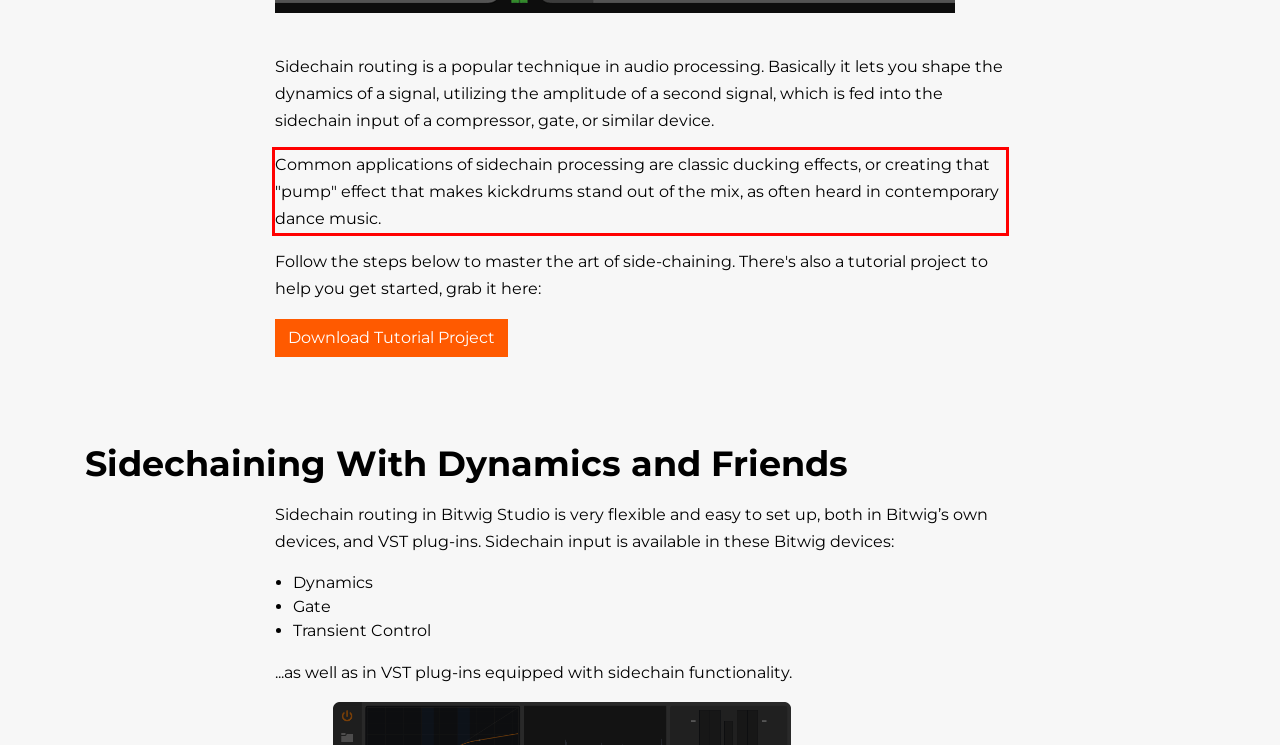Examine the screenshot of the webpage, locate the red bounding box, and generate the text contained within it.

Common applications of sidechain processing are classic ducking effects, or creating that "pump" effect that makes kickdrums stand out of the mix, as often heard in contemporary dance music.